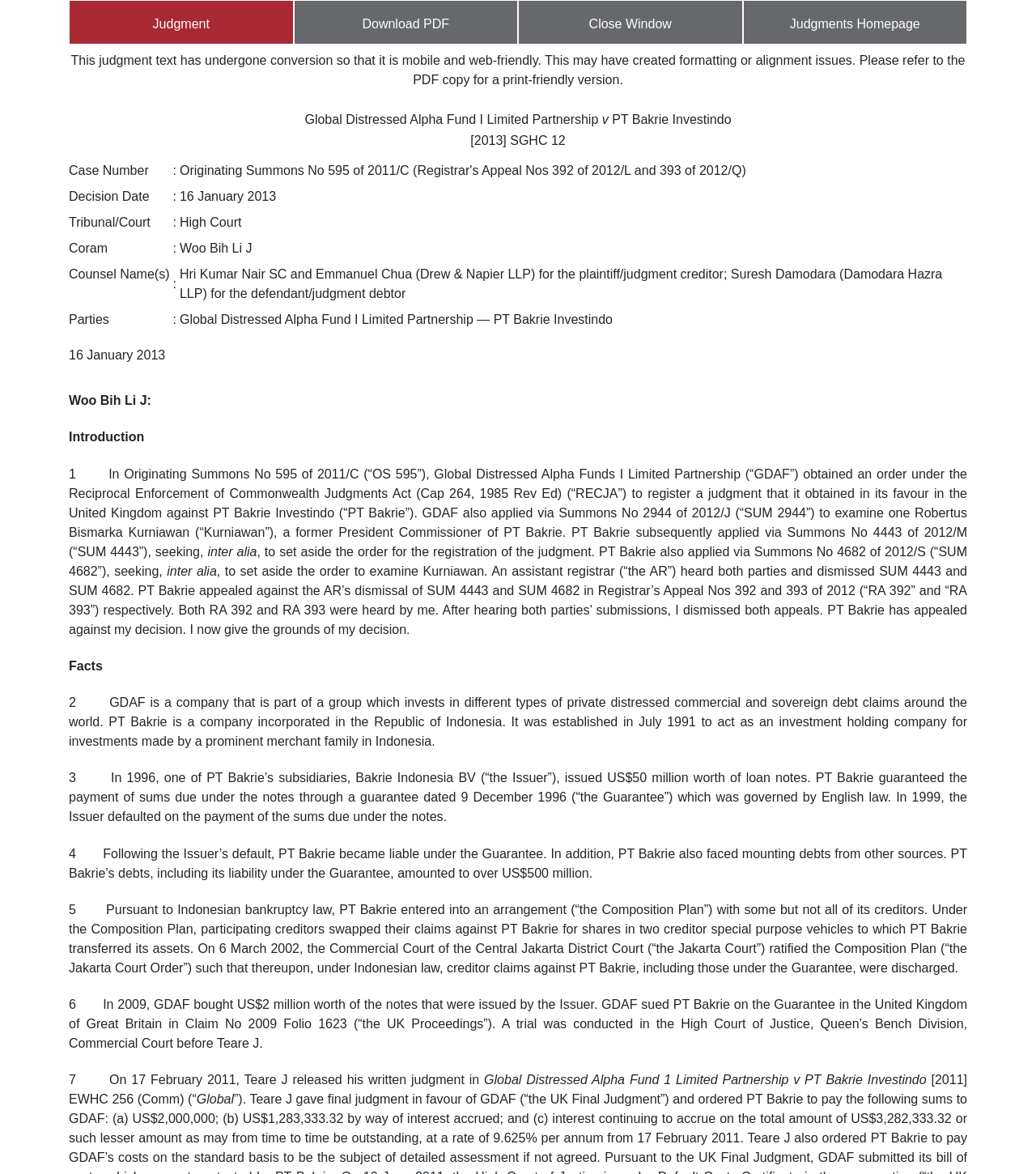What is the country where PT Bakrie is incorporated?
Answer the question with detailed information derived from the image.

I found the answer by looking at the text that describes PT Bakrie, which mentions that it is a company incorporated in the Republic of Indonesia.